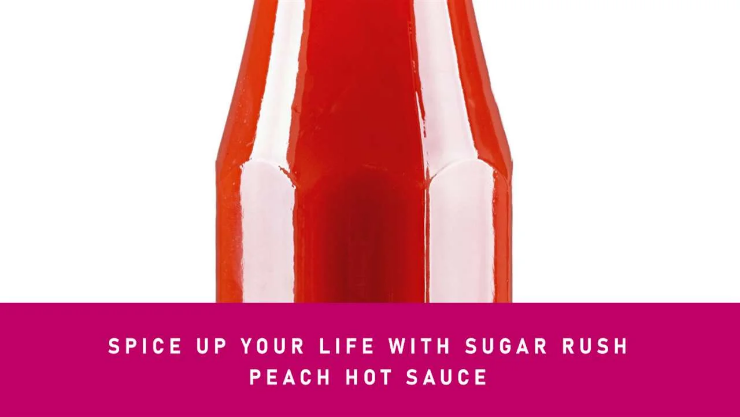Provide a brief response to the question using a single word or phrase: 
What is the name of the recipe showcased in the article?

Sugar Rush Peach Hot Sauce Recipe